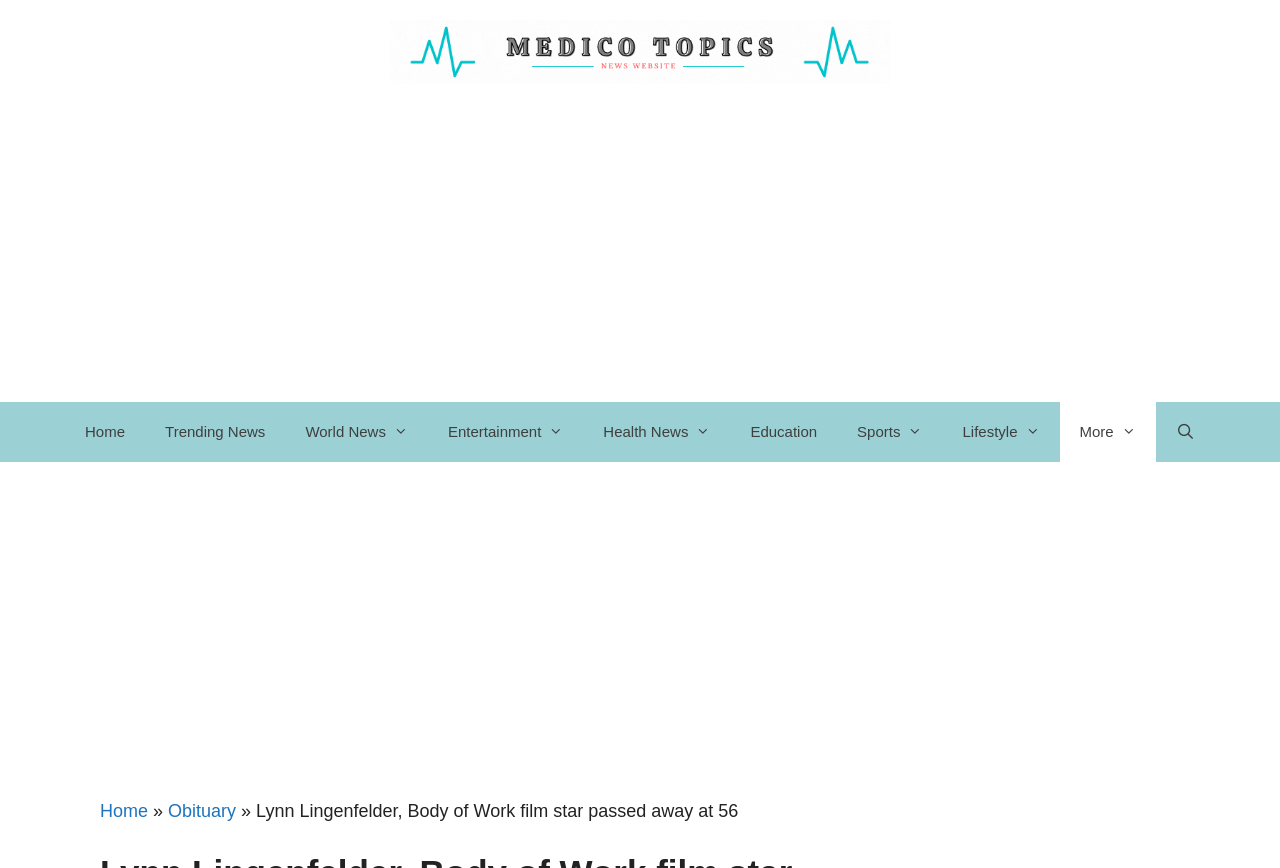Could you specify the bounding box coordinates for the clickable section to complete the following instruction: "view obituary"?

[0.131, 0.923, 0.184, 0.946]